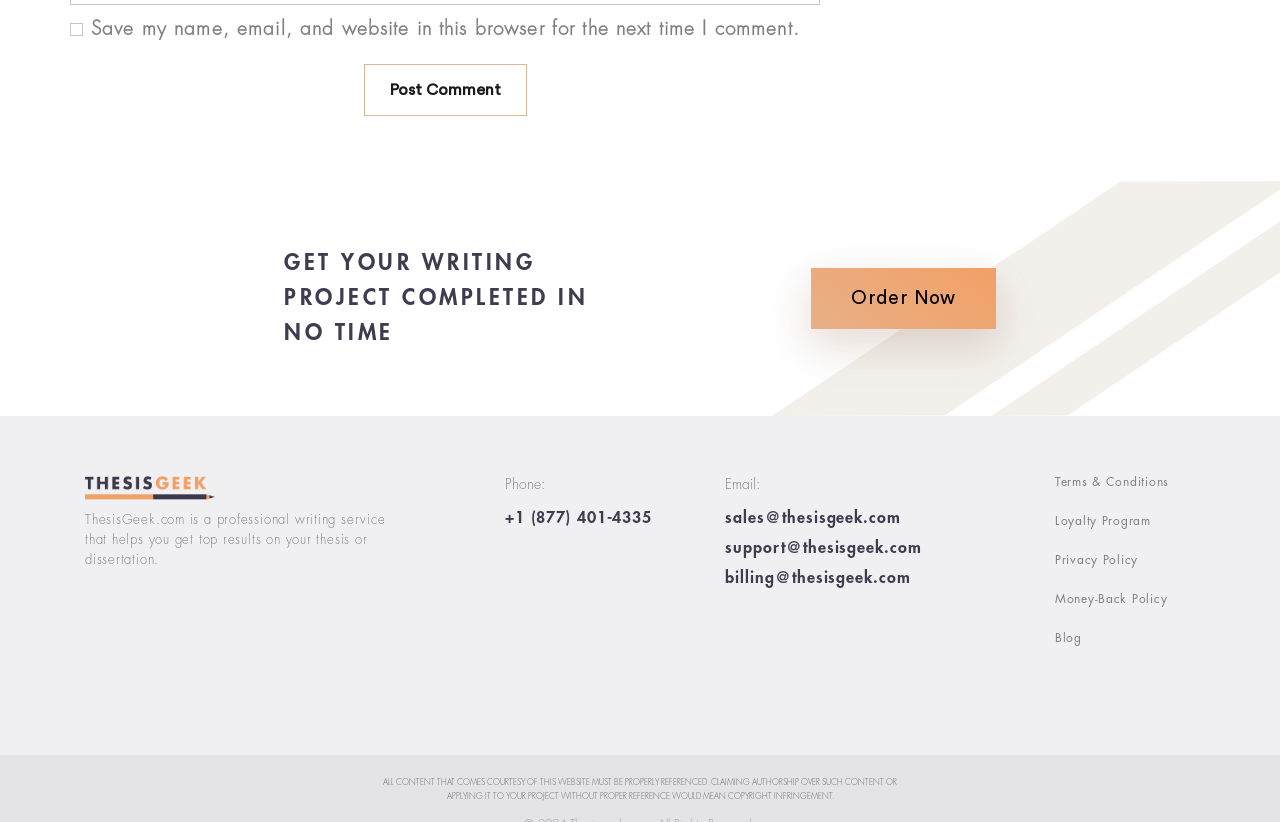Given the element description "Privacy Policy", identify the bounding box of the corresponding UI element.

[0.824, 0.674, 0.934, 0.691]